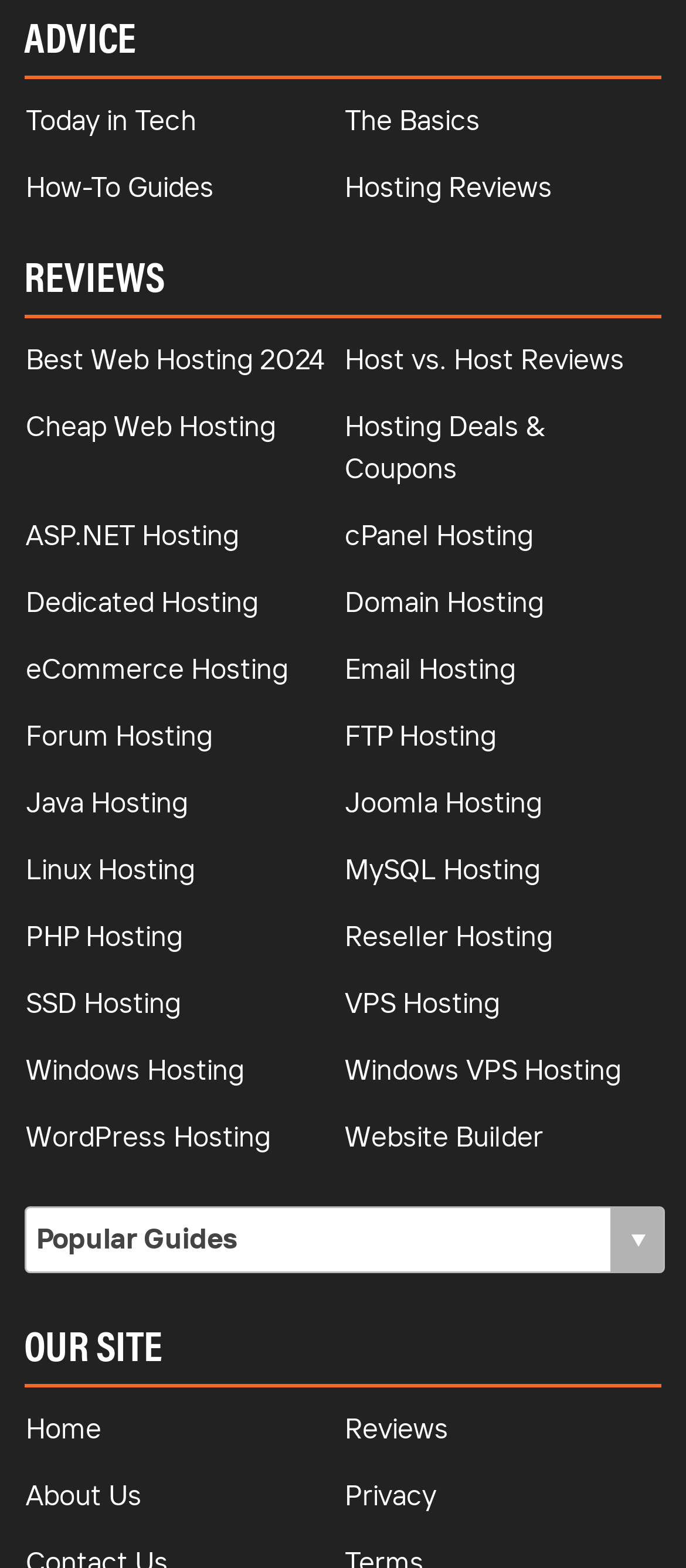What type of resources are provided in the 'How-To Guides' section?
Provide a short answer using one word or a brief phrase based on the image.

Tutorials or guides